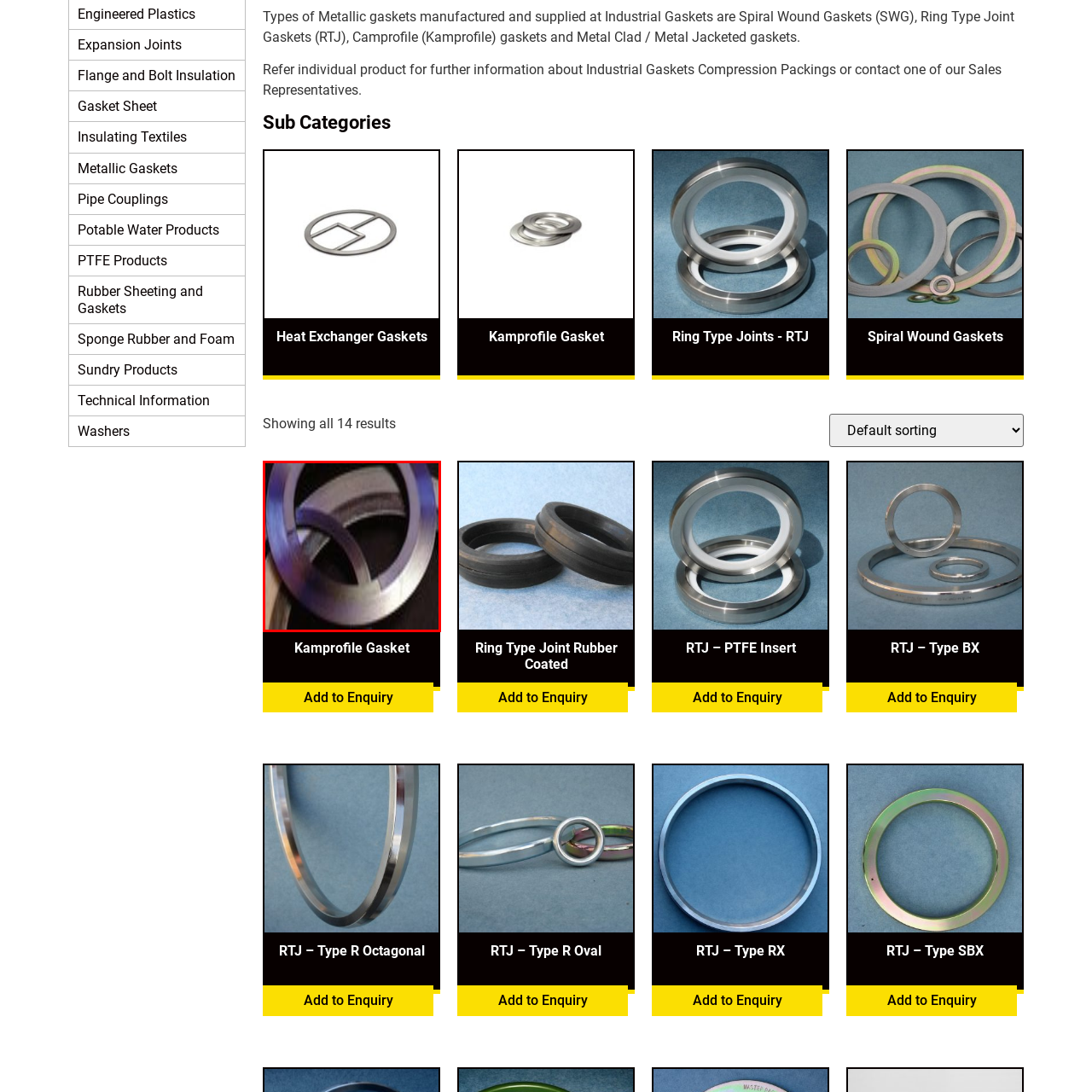What type of systems do Kamprofile Gaskets excel in?
Carefully analyze the image within the red bounding box and give a comprehensive response to the question using details from the image.

According to the caption, Kamprofile Gaskets are known for their excellent performance in applications involving heat exchangers and other critical systems, making them a vital component in ensuring system integrity.